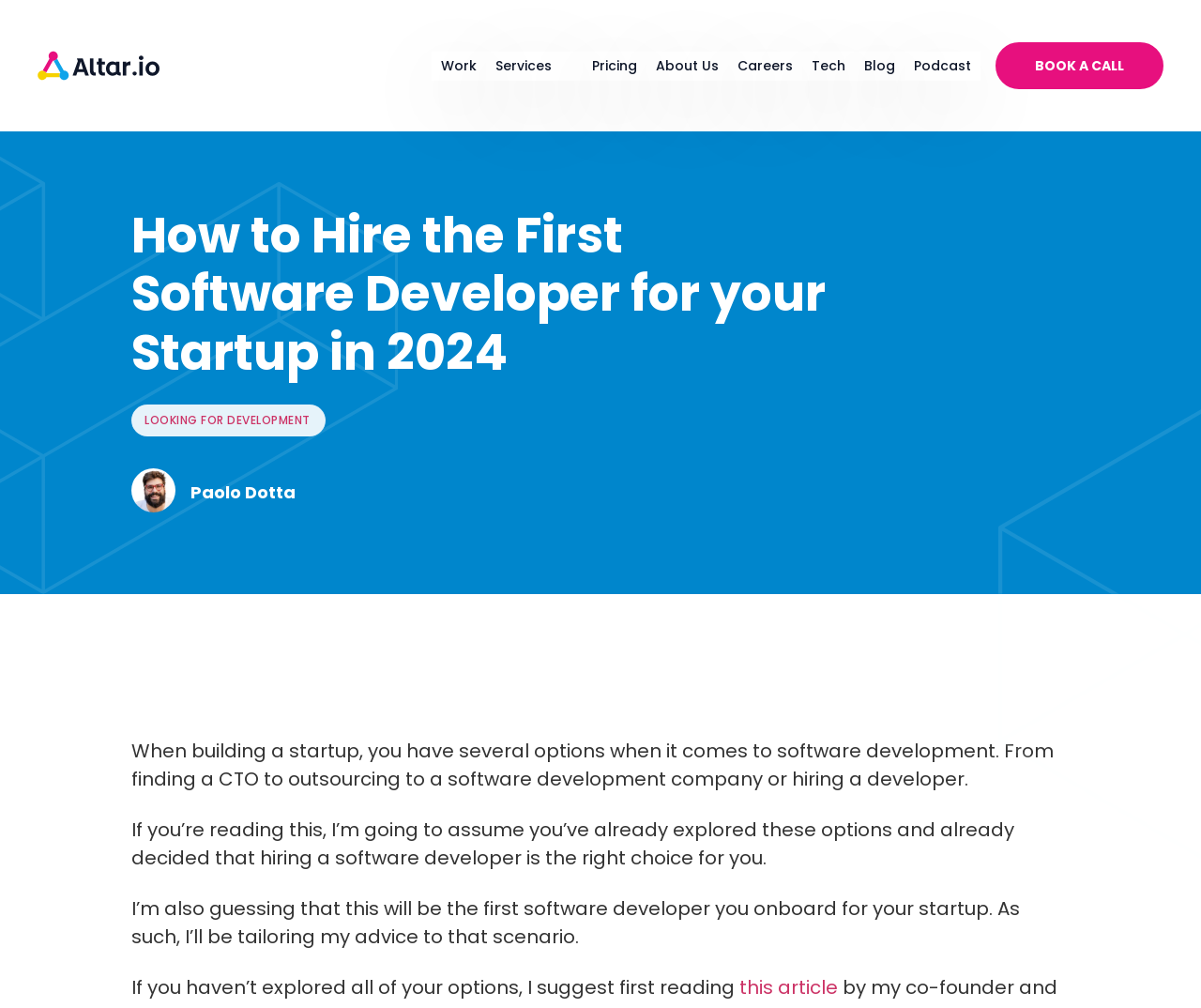What is the tone of the author's writing?
Utilize the information in the image to give a detailed answer to the question.

The author's writing tone is informative, as they provide guidance and advice on hiring a software developer. The tone is also conversational, as the author uses phrases like 'I'm going to assume' and 'I suggest', which create a sense of dialogue with the reader.